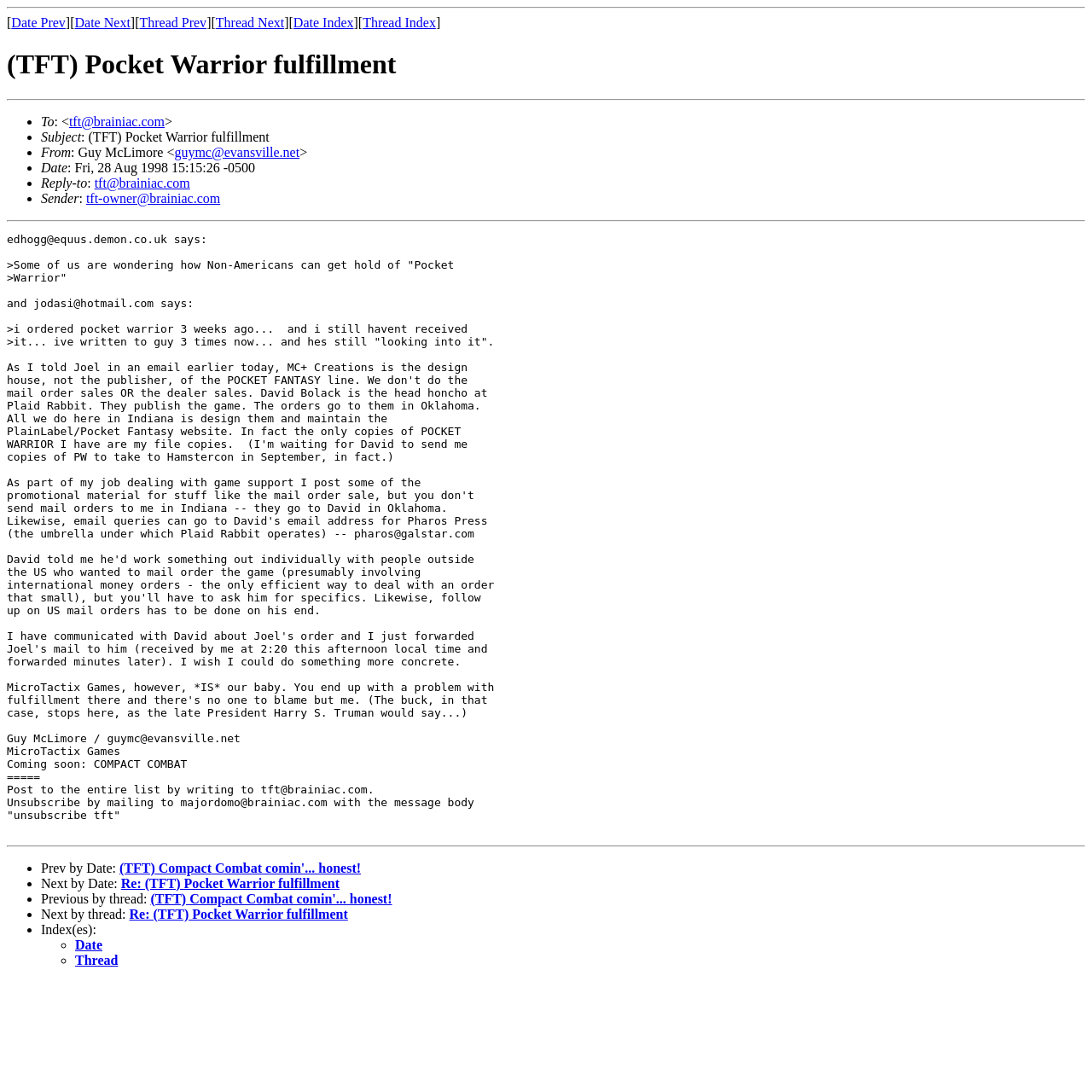Please determine the primary heading and provide its text.

(TFT) Pocket Warrior fulfillment